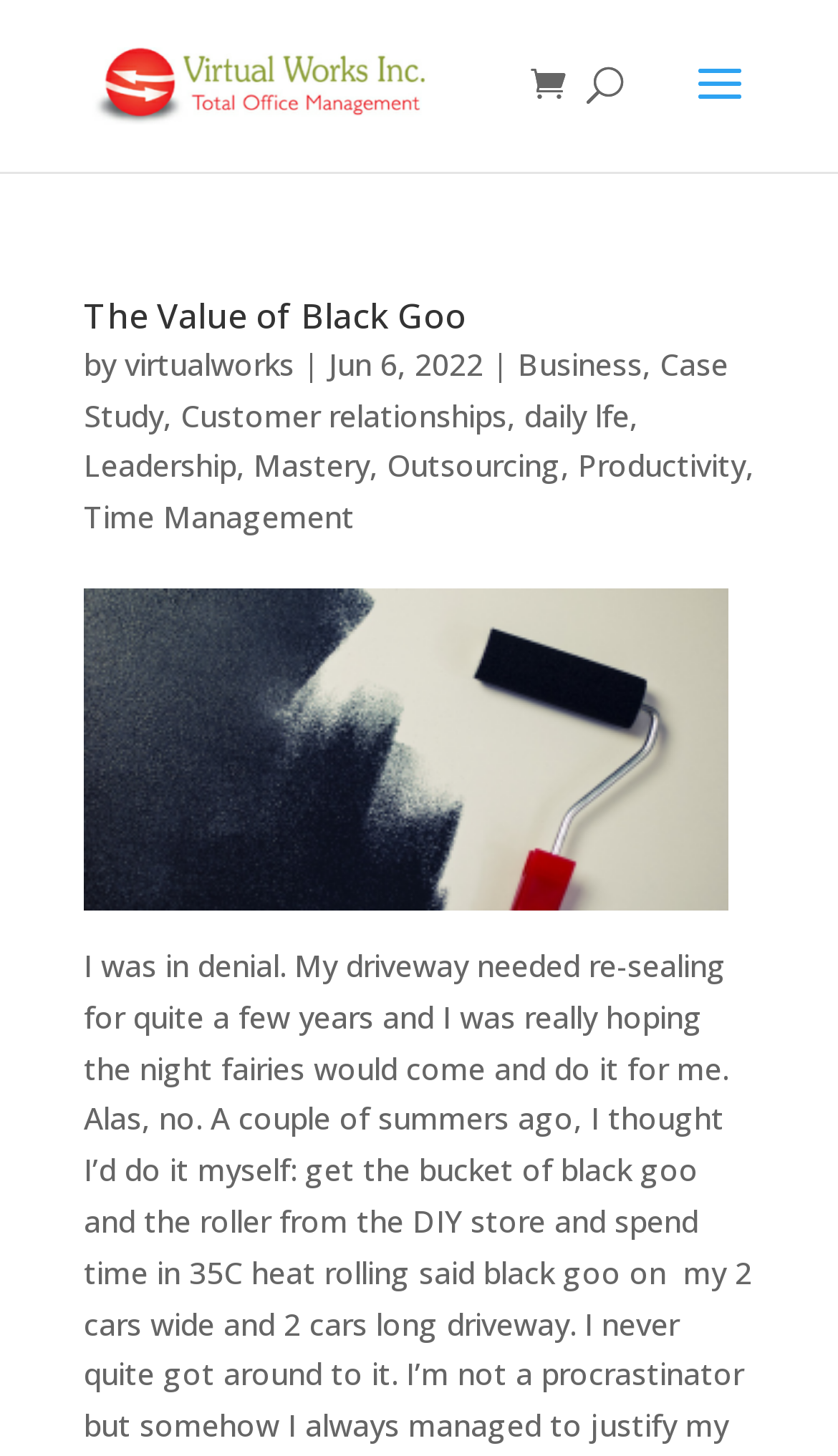Please locate the bounding box coordinates of the element that should be clicked to complete the given instruction: "check Time Management article".

[0.1, 0.341, 0.423, 0.369]